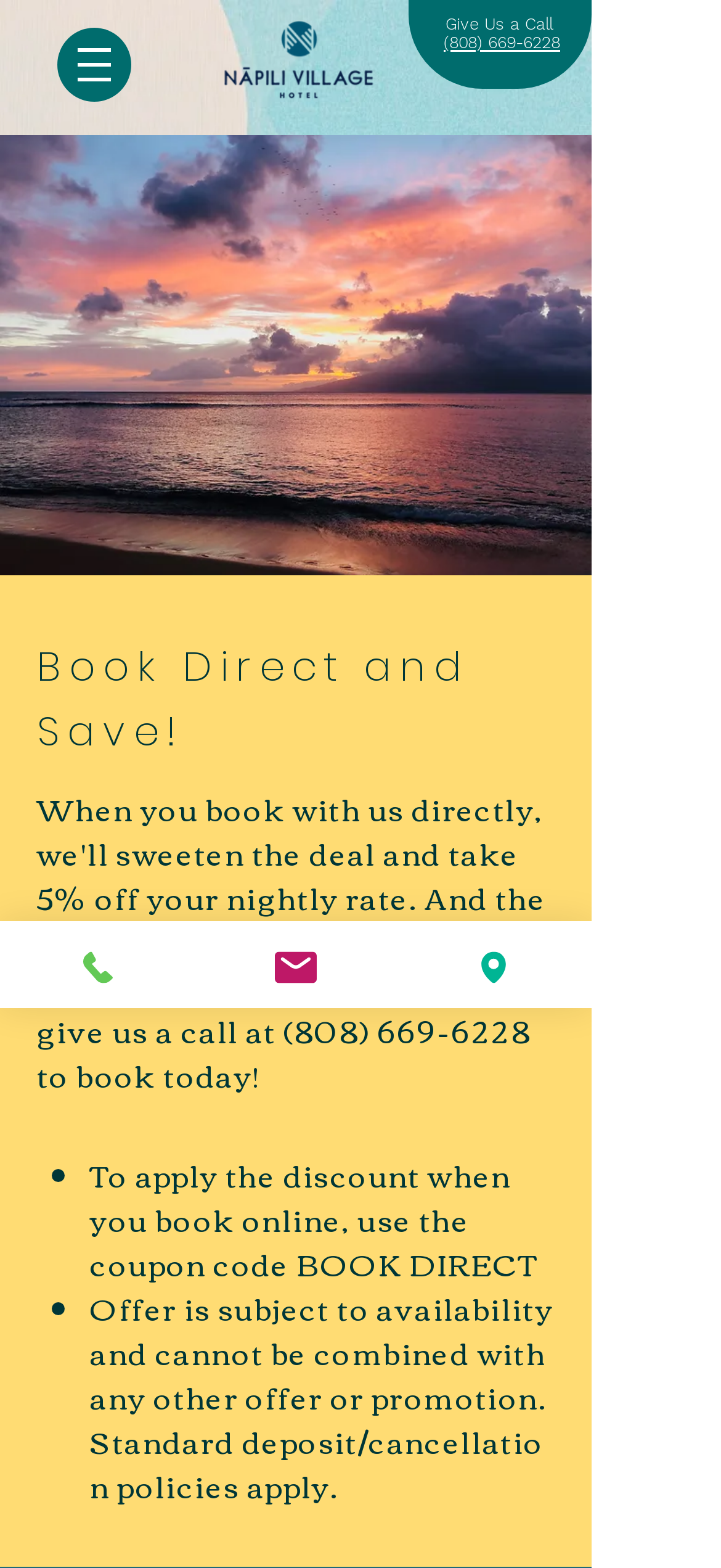Using the provided description Phone, find the bounding box coordinates for the UI element. Provide the coordinates in (top-left x, top-left y, bottom-right x, bottom-right y) format, ensuring all values are between 0 and 1.

[0.0, 0.587, 0.274, 0.643]